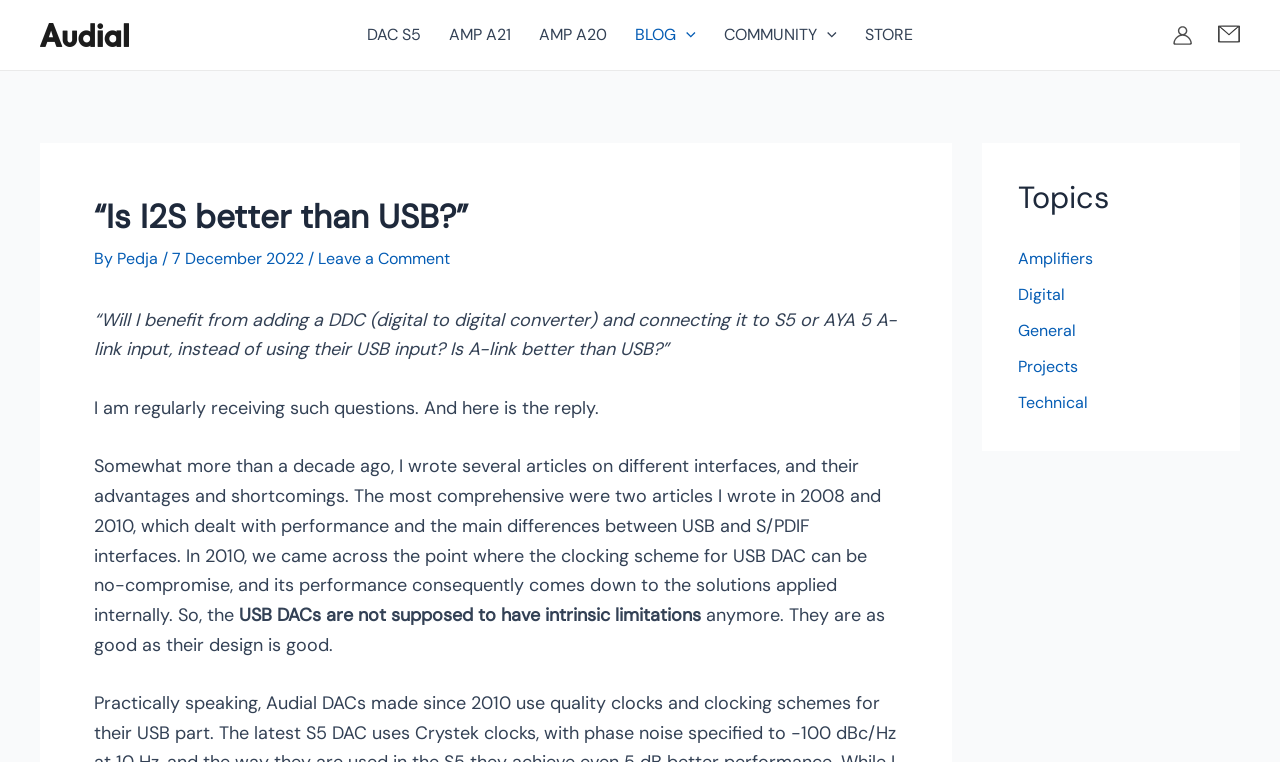Identify the bounding box coordinates of the clickable section necessary to follow the following instruction: "Click on the 'Amplifiers' topic". The coordinates should be presented as four float numbers from 0 to 1, i.e., [left, top, right, bottom].

[0.795, 0.326, 0.854, 0.353]